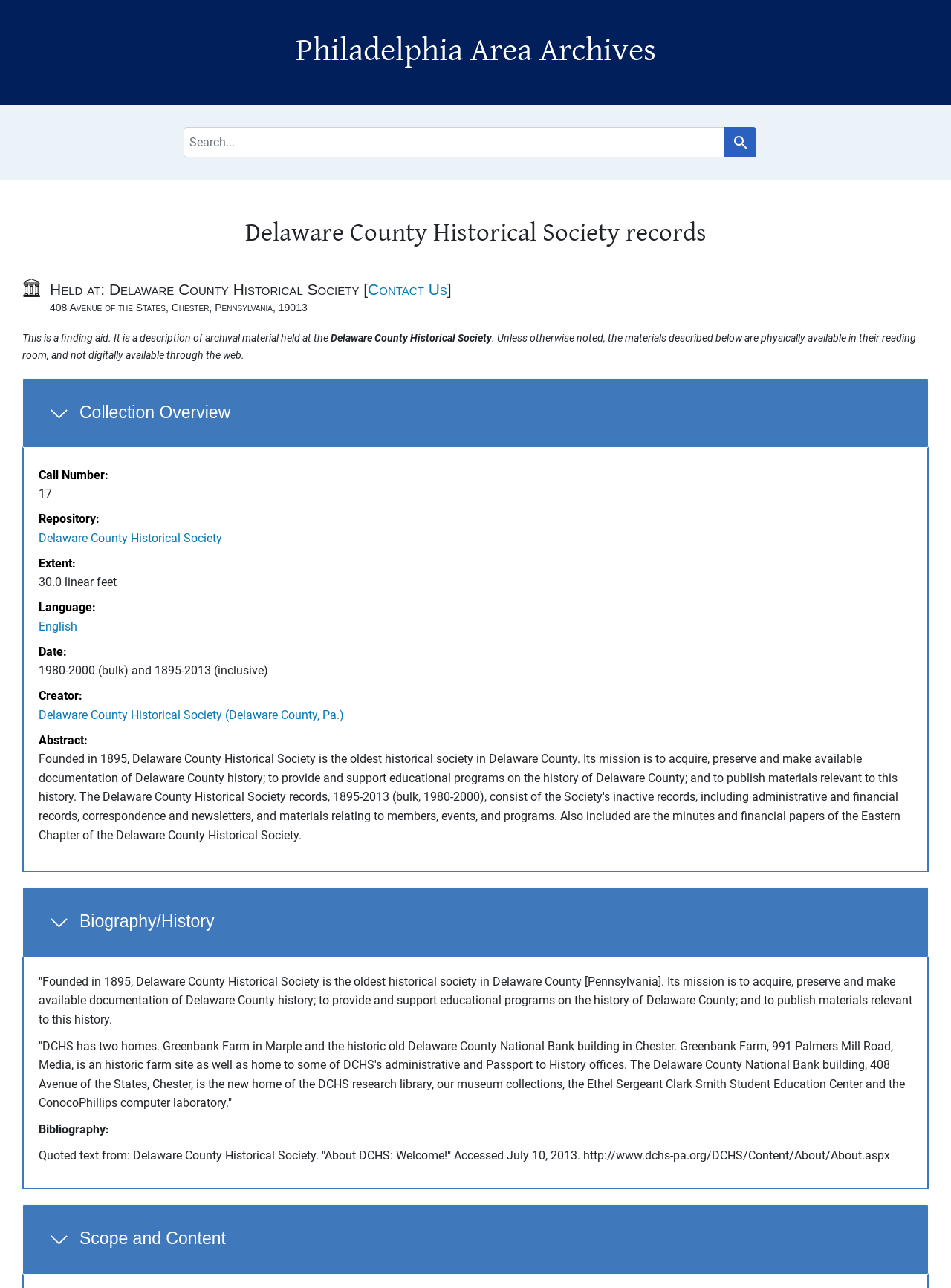Extract the bounding box coordinates of the UI element described: "Skip to main content". Provide the coordinates in the format [left, top, right, bottom] with values ranging from 0 to 1.

[0.008, 0.003, 0.065, 0.009]